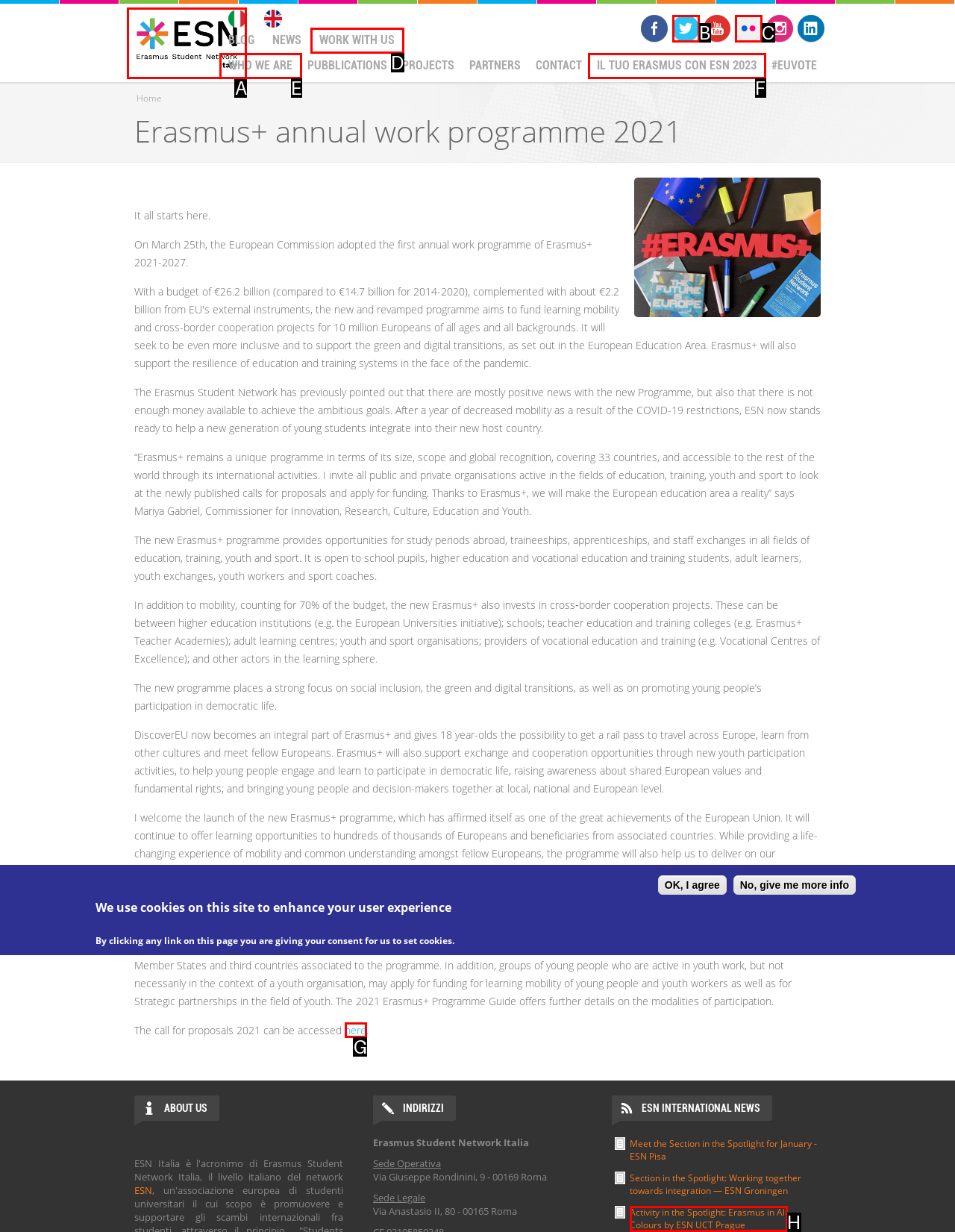What option should you select to complete this task: Click the 'here' link? Indicate your answer by providing the letter only.

G